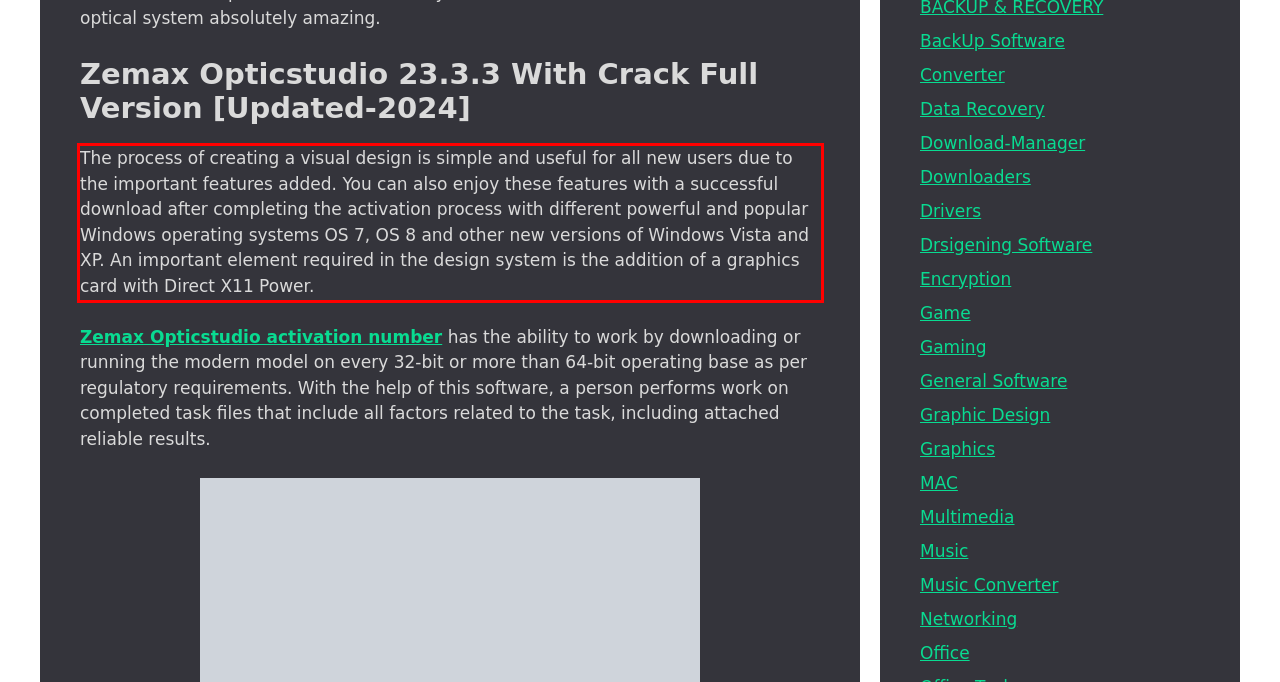The screenshot you have been given contains a UI element surrounded by a red rectangle. Use OCR to read and extract the text inside this red rectangle.

The process of creating a visual design is simple and useful for all new users due to the important features added. You can also enjoy these features with a successful download after completing the activation process with different powerful and popular Windows operating systems OS 7, OS 8 and other new versions of Windows Vista and XP. An important element required in the design system is the addition of a graphics card with Direct X11 Power.